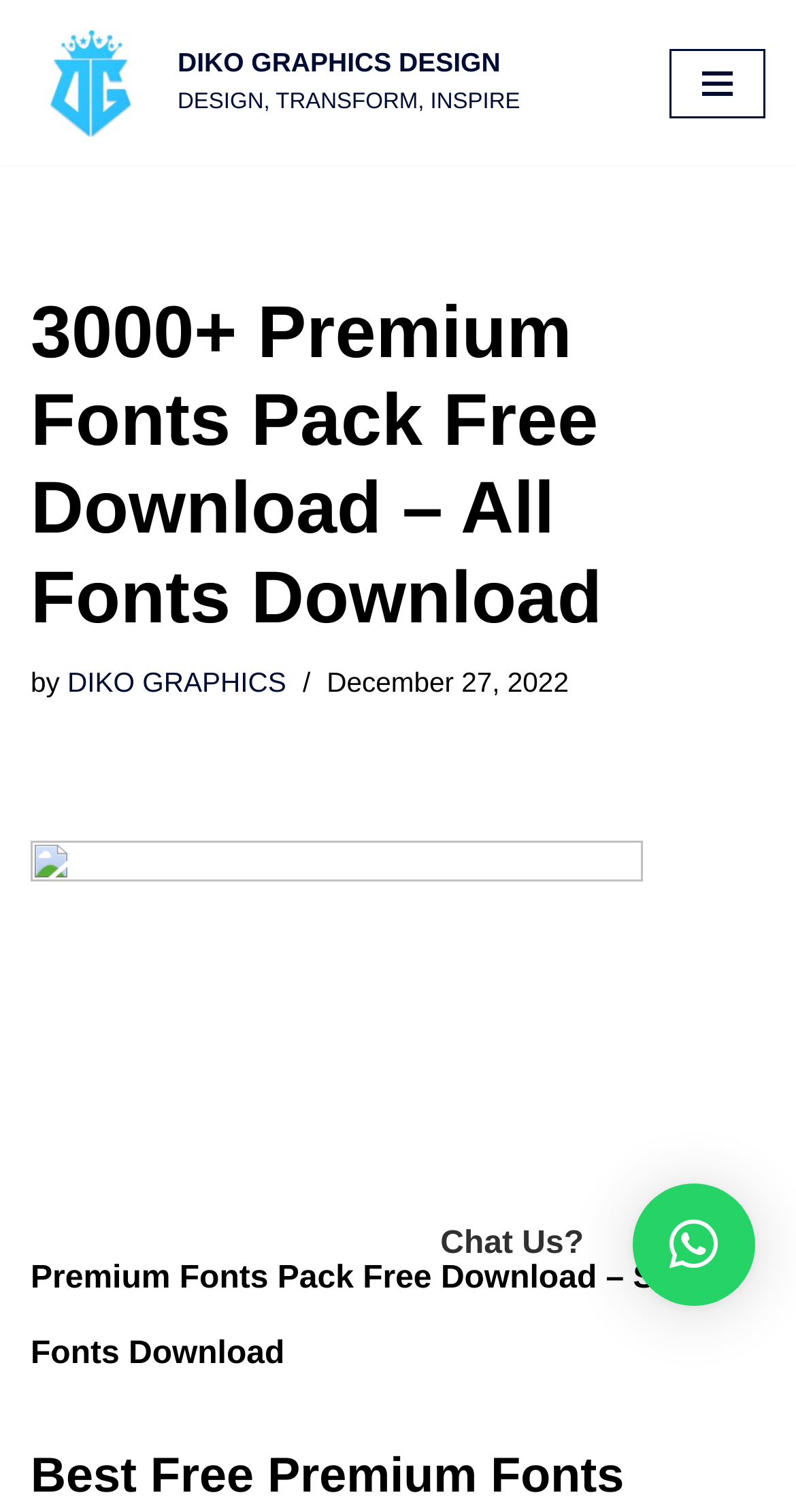Describe all visible elements and their arrangement on the webpage.

The webpage is about a premium fonts pack free download from DIKO GRAPHICS DESIGN. At the top-left corner, there is a link to skip to the content. Next to it, there is a logo of DIKO GRAPHICS DESIGN, accompanied by the text "DESIGN, TRANSFORM, INSPIRE". 

On the top-right corner, there is a navigation menu button. Below it, there is a heading that reads "3000+ Premium Fonts Pack Free Download – All Fonts Download". The text "by" is written below it, followed by a link to "DIKO GRAPHICS" and a timestamp of "December 27, 2022". 

Further down, there are three headings in sequence. The first one is empty, the second one reads "Premium Fonts Pack Free Download – Stylish Fonts Download", and the third one reads "Best Free Premium Fonts". 

At the bottom-right corner, there is a button with a chat icon and the text "Chat Us?".